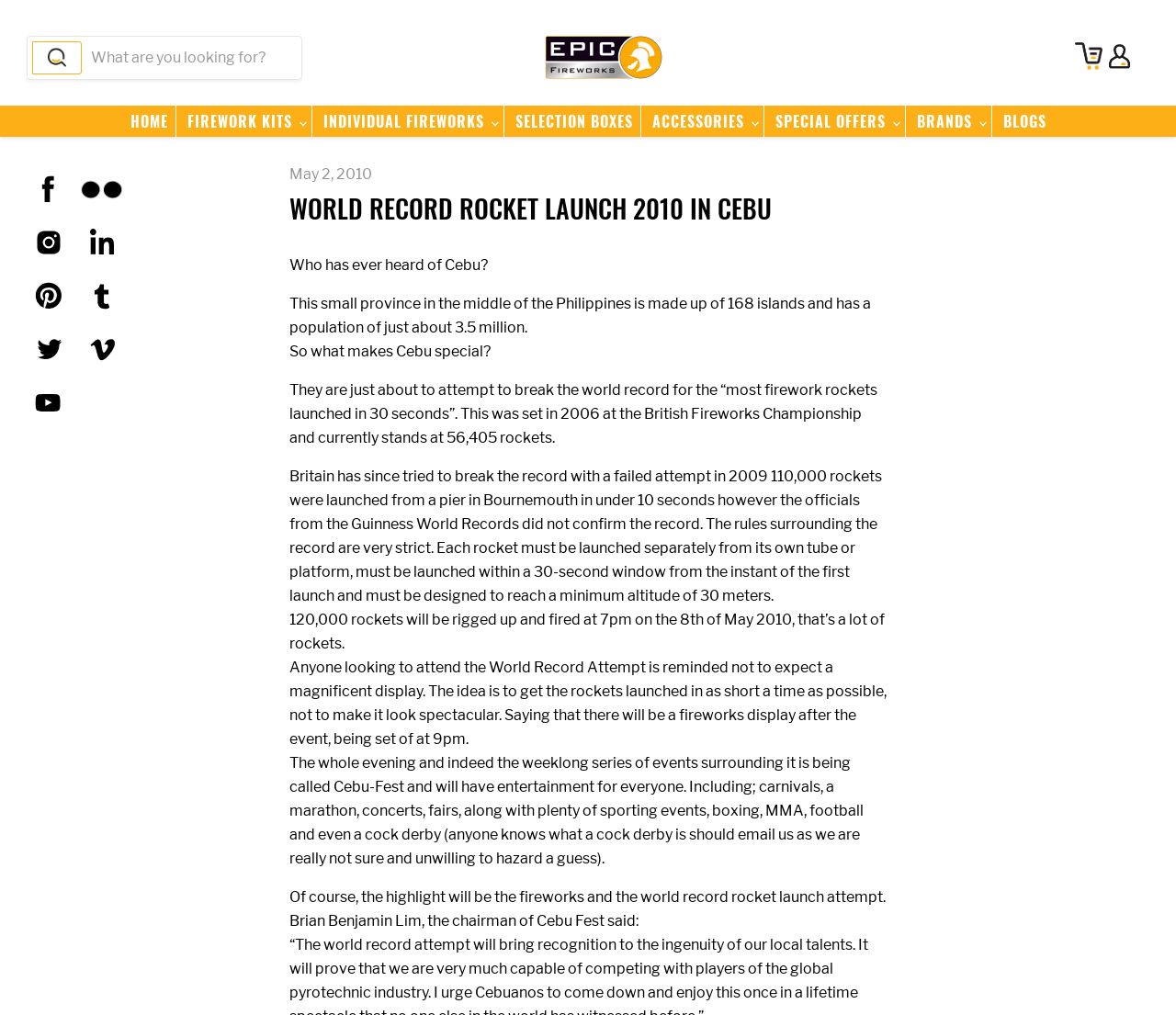Please determine the bounding box coordinates of the area that needs to be clicked to complete this task: 'Go to home page'. The coordinates must be four float numbers between 0 and 1, formatted as [left, top, right, bottom].

[0.108, 0.109, 0.145, 0.13]